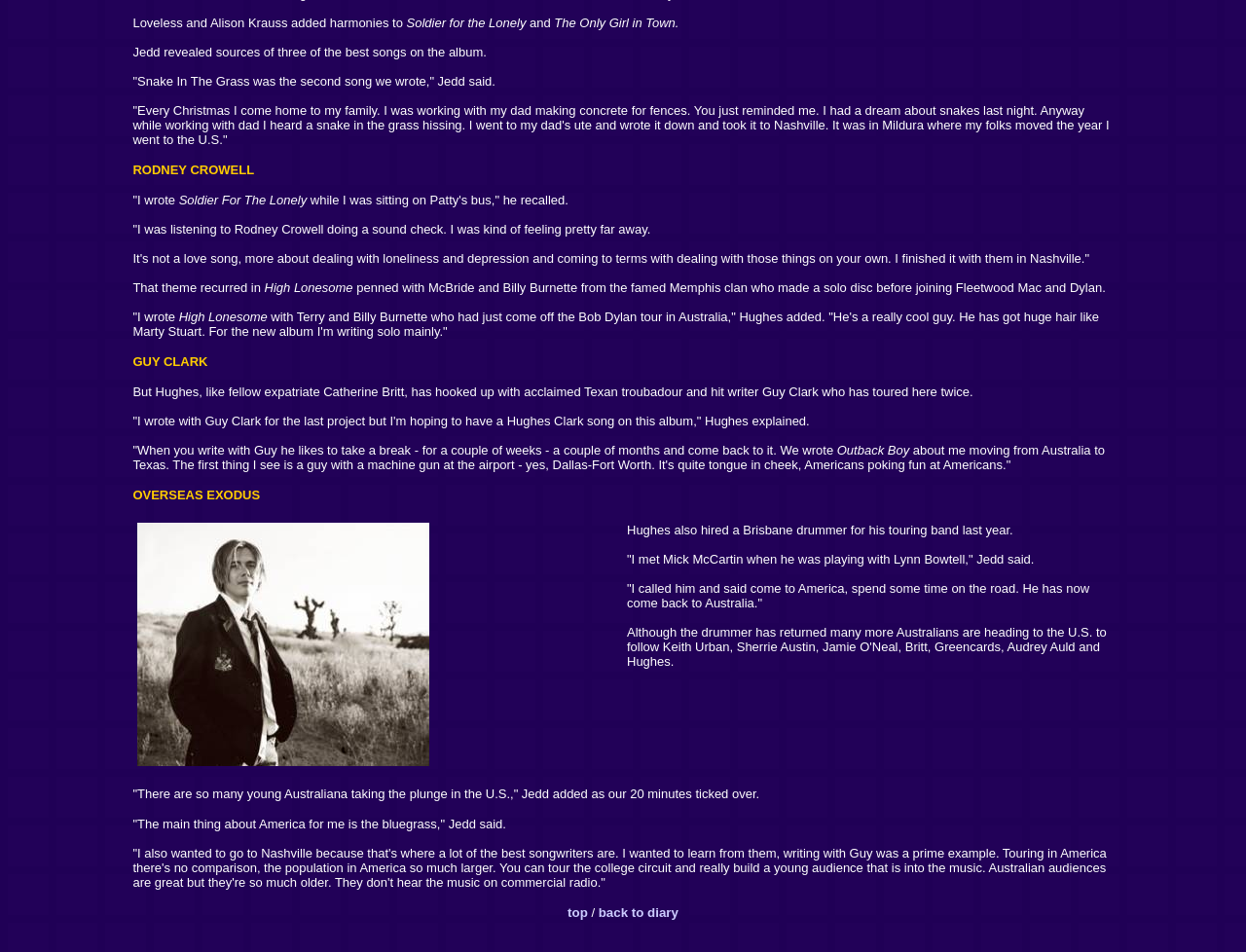Give a concise answer using one word or a phrase to the following question:
Who wrote the song 'Snake In The Grass'?

Jedd